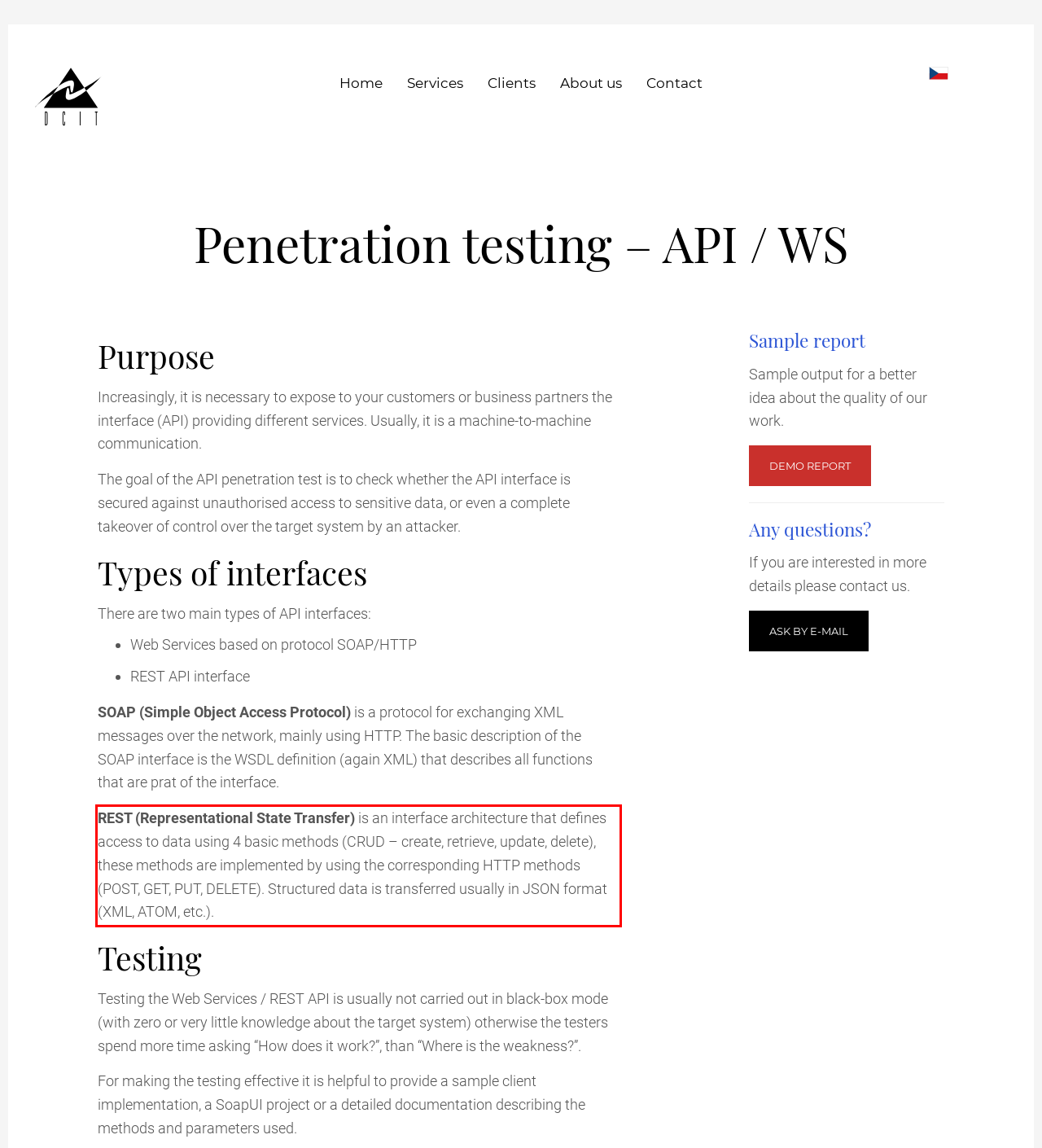Given a screenshot of a webpage containing a red bounding box, perform OCR on the text within this red bounding box and provide the text content.

REST (Representational State Transfer) is an interface architecture that defines access to data using 4 basic methods (CRUD – create, retrieve, update, delete), these methods are implemented by using the corresponding HTTP methods (POST, GET, PUT, DELETE). Structured data is transferred usually in JSON format (XML, ATOM, etc.).